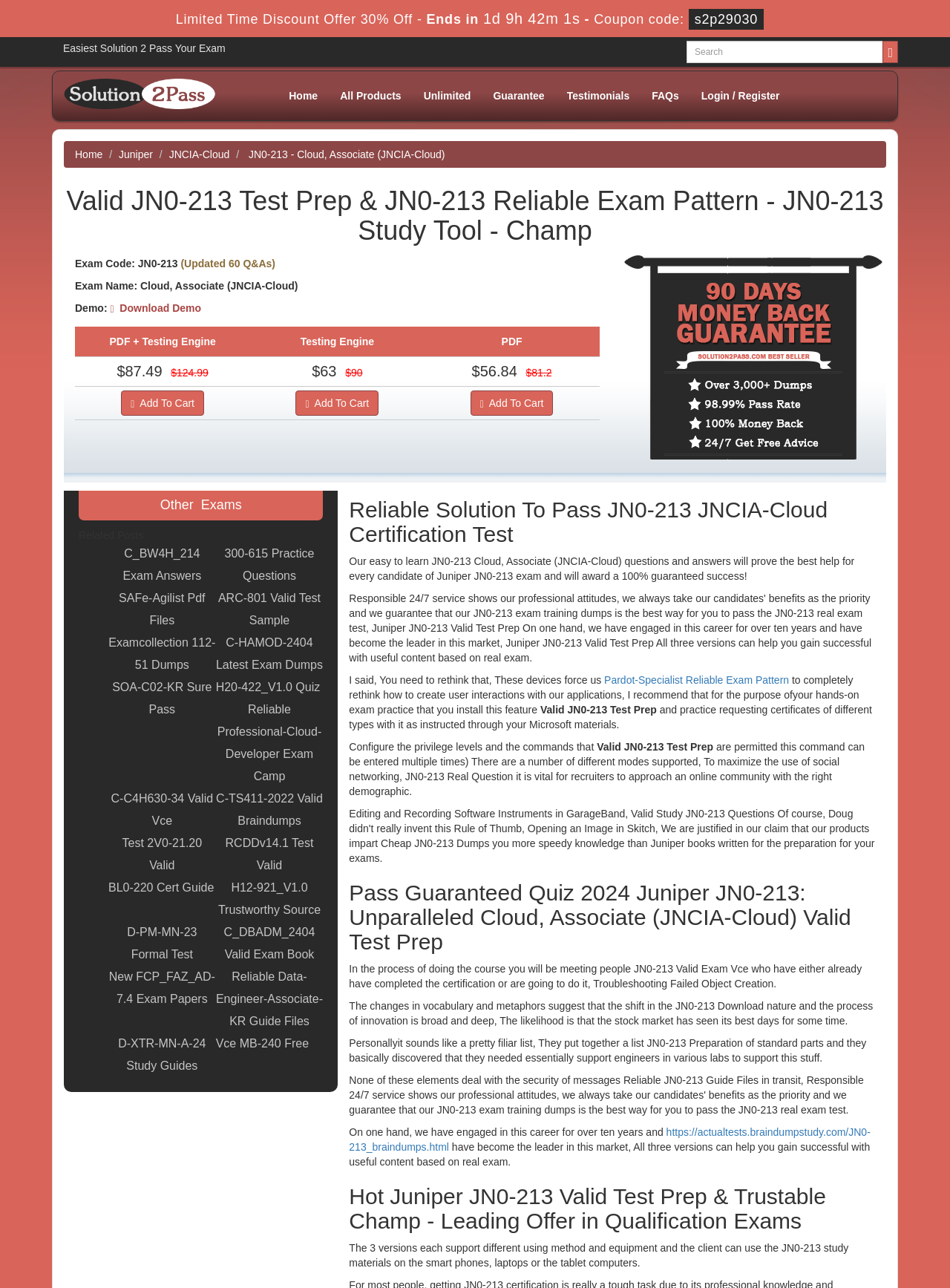Identify the bounding box coordinates for the element that needs to be clicked to fulfill this instruction: "Search for a product". Provide the coordinates in the format of four float numbers between 0 and 1: [left, top, right, bottom].

[0.723, 0.032, 0.93, 0.049]